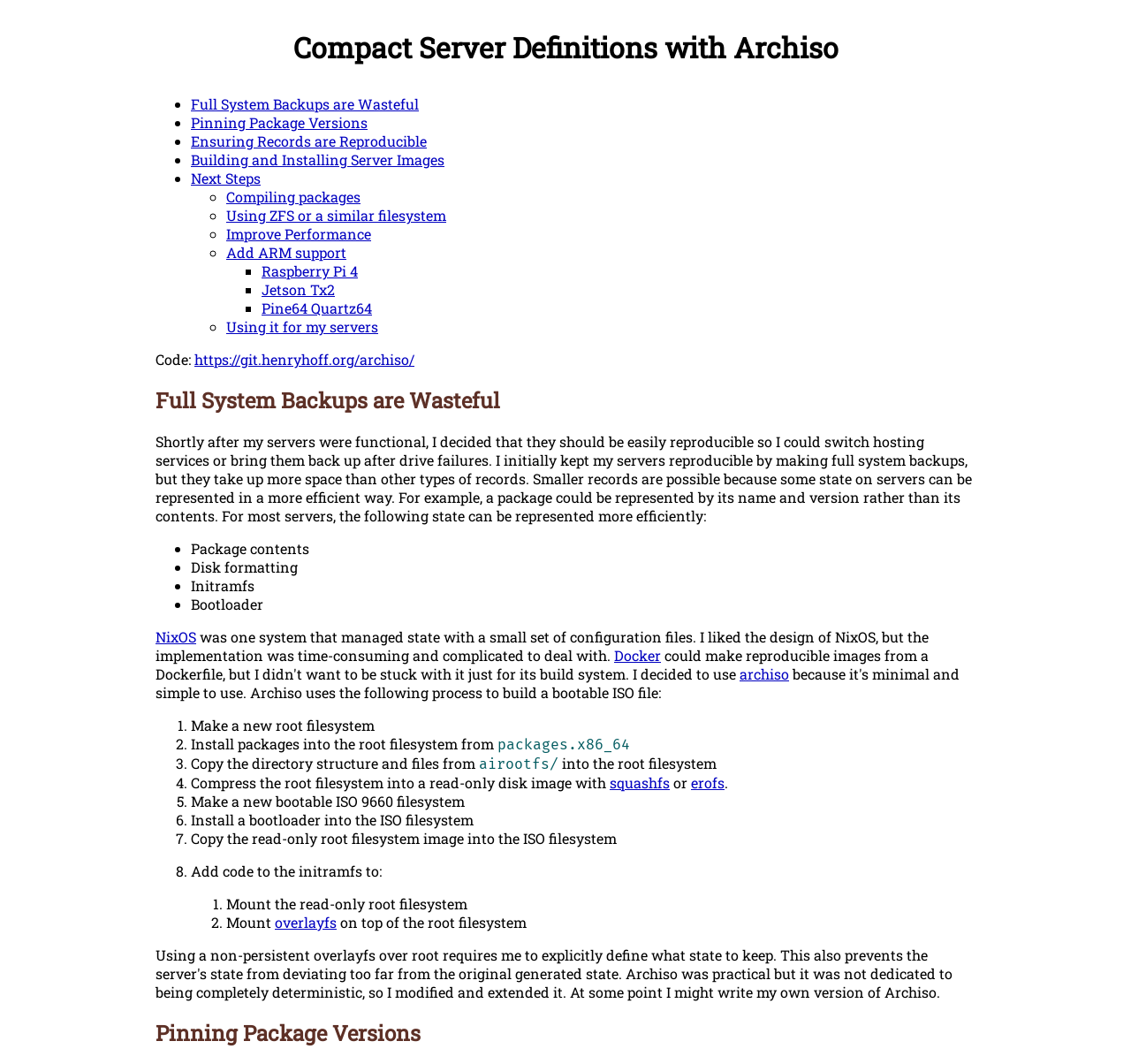Please mark the clickable region by giving the bounding box coordinates needed to complete this instruction: "Explore 'Raspberry Pi 4'".

[0.231, 0.246, 0.316, 0.263]